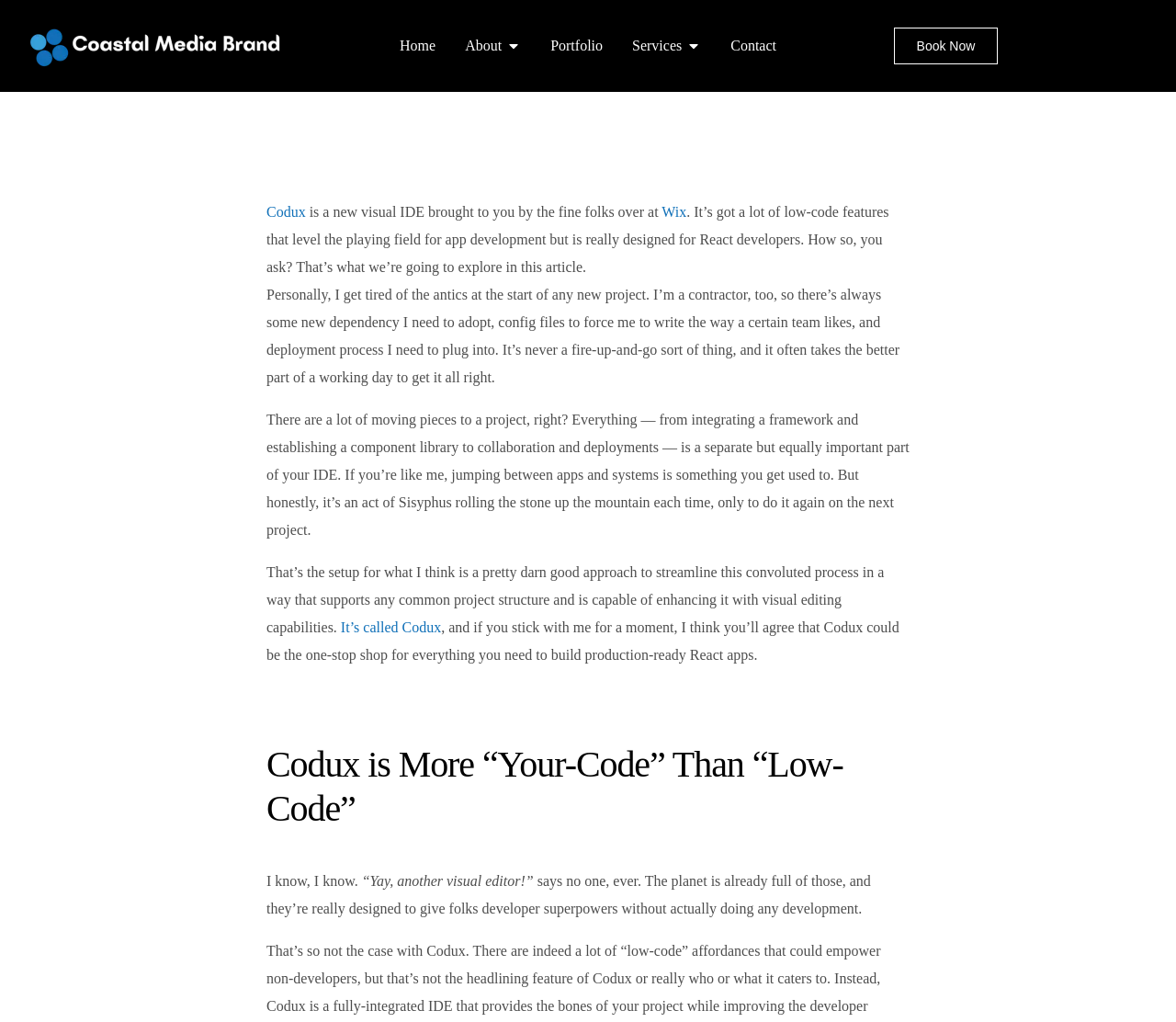Could you find the bounding box coordinates of the clickable area to complete this instruction: "Explore the 'Services' menu"?

[0.584, 0.034, 0.596, 0.056]